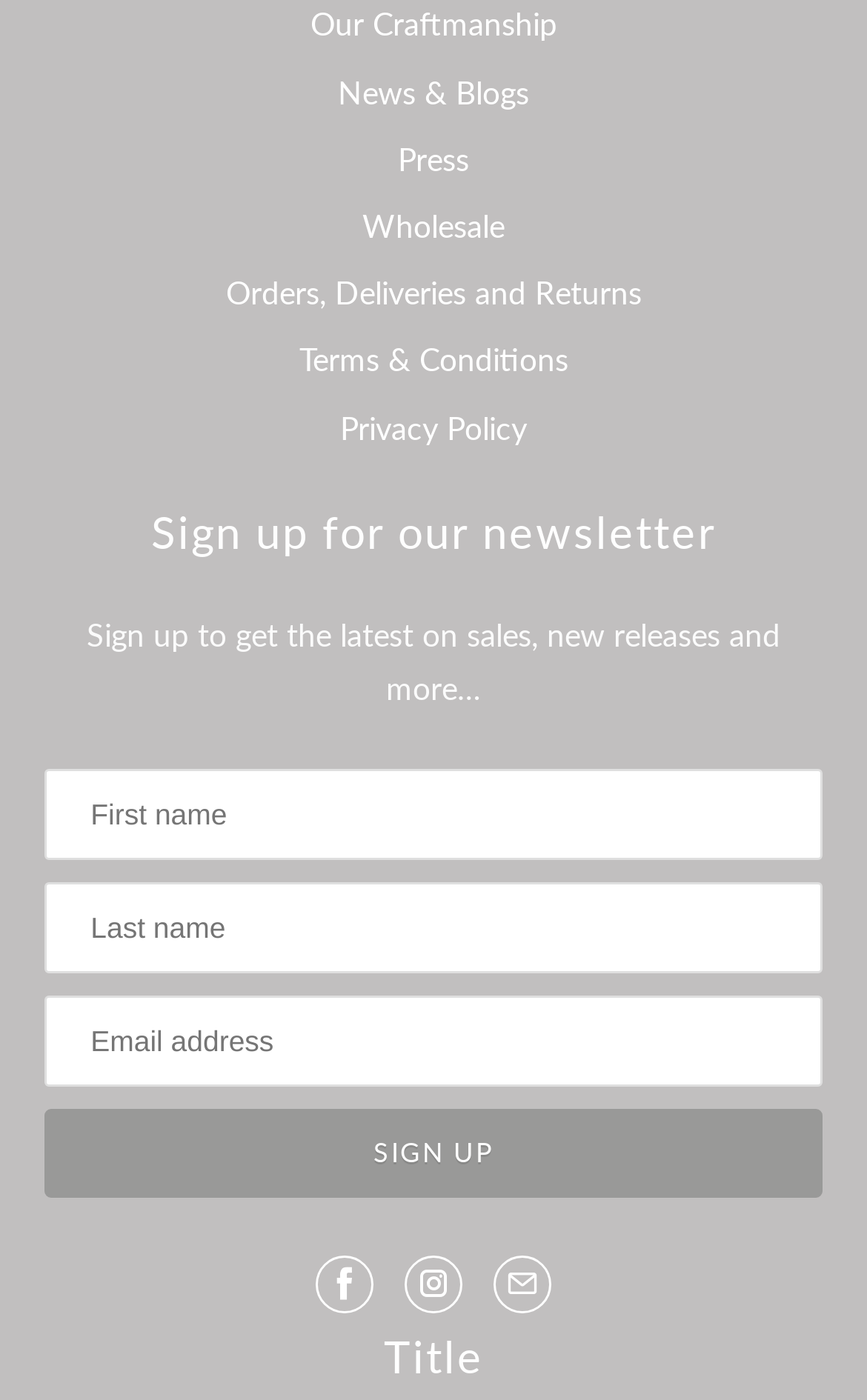Reply to the question with a single word or phrase:
Is the 'Email address' field required in the form?

Yes